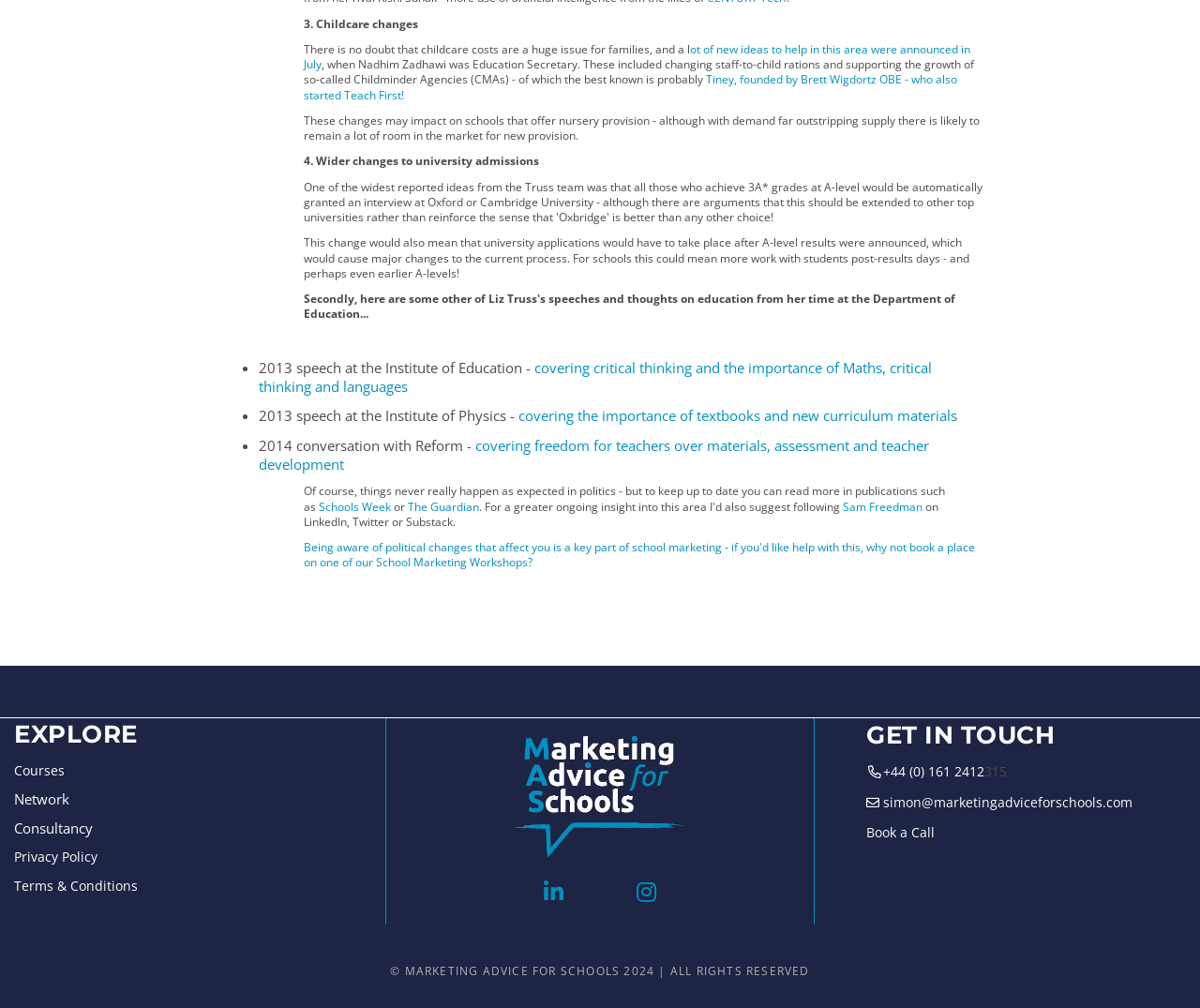Extract the bounding box coordinates of the UI element described by: "Terms & Conditions". The coordinates should include four float numbers ranging from 0 to 1, e.g., [left, top, right, bottom].

[0.012, 0.869, 0.115, 0.887]